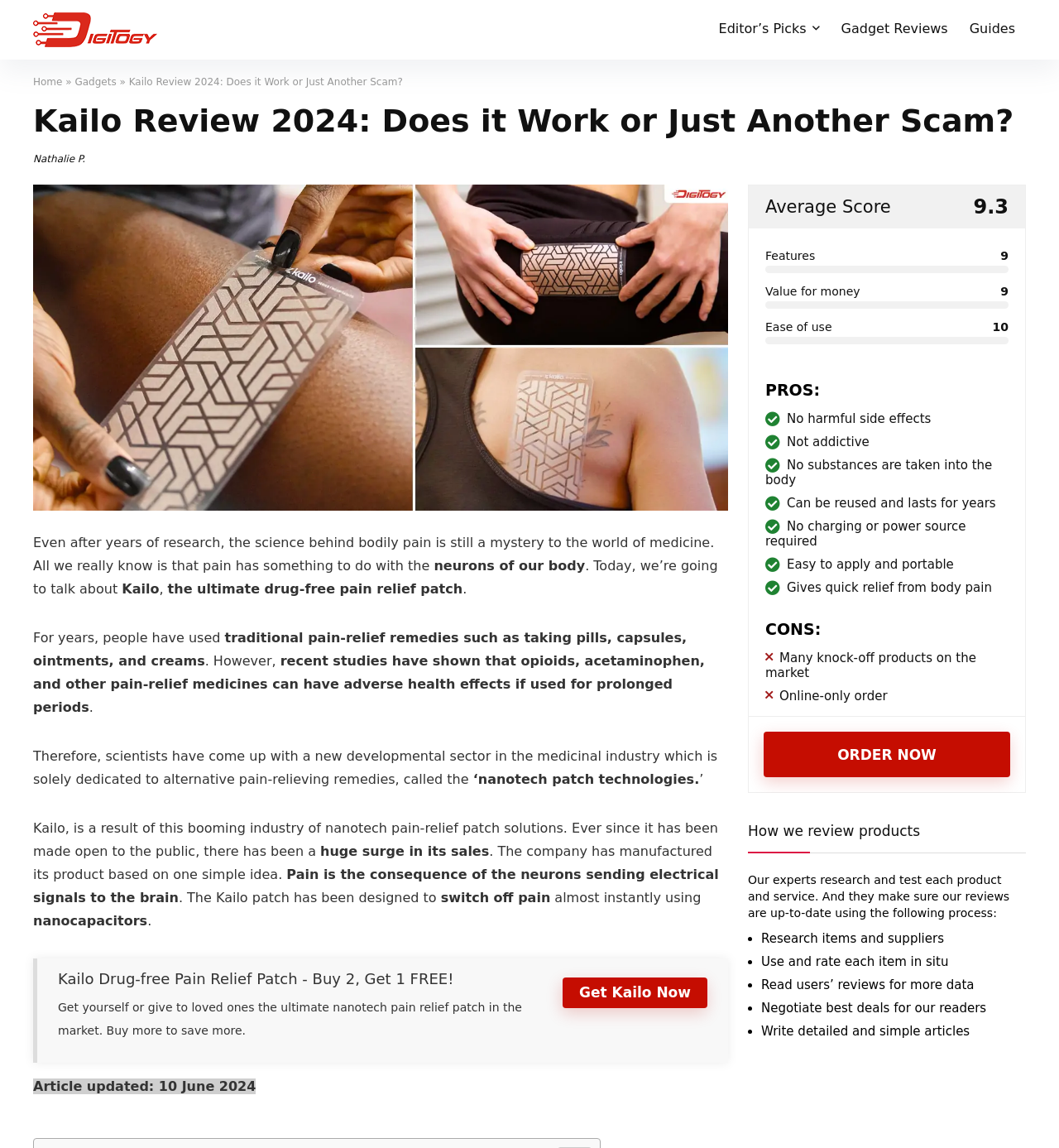Identify the bounding box coordinates of the section that should be clicked to achieve the task described: "Order now".

[0.721, 0.637, 0.954, 0.677]